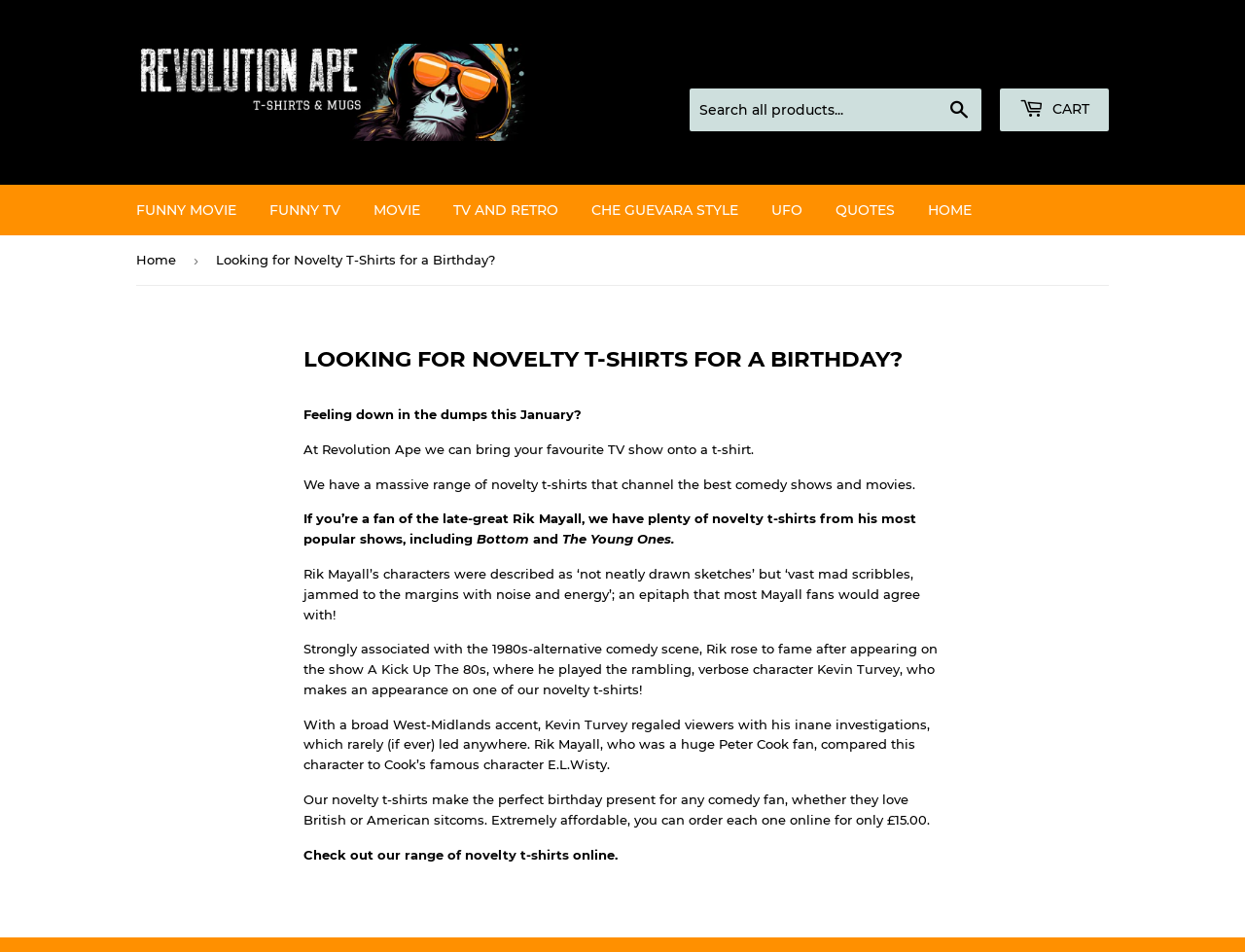Provide the bounding box coordinates for the area that should be clicked to complete the instruction: "Sign in".

[0.752, 0.06, 0.783, 0.075]